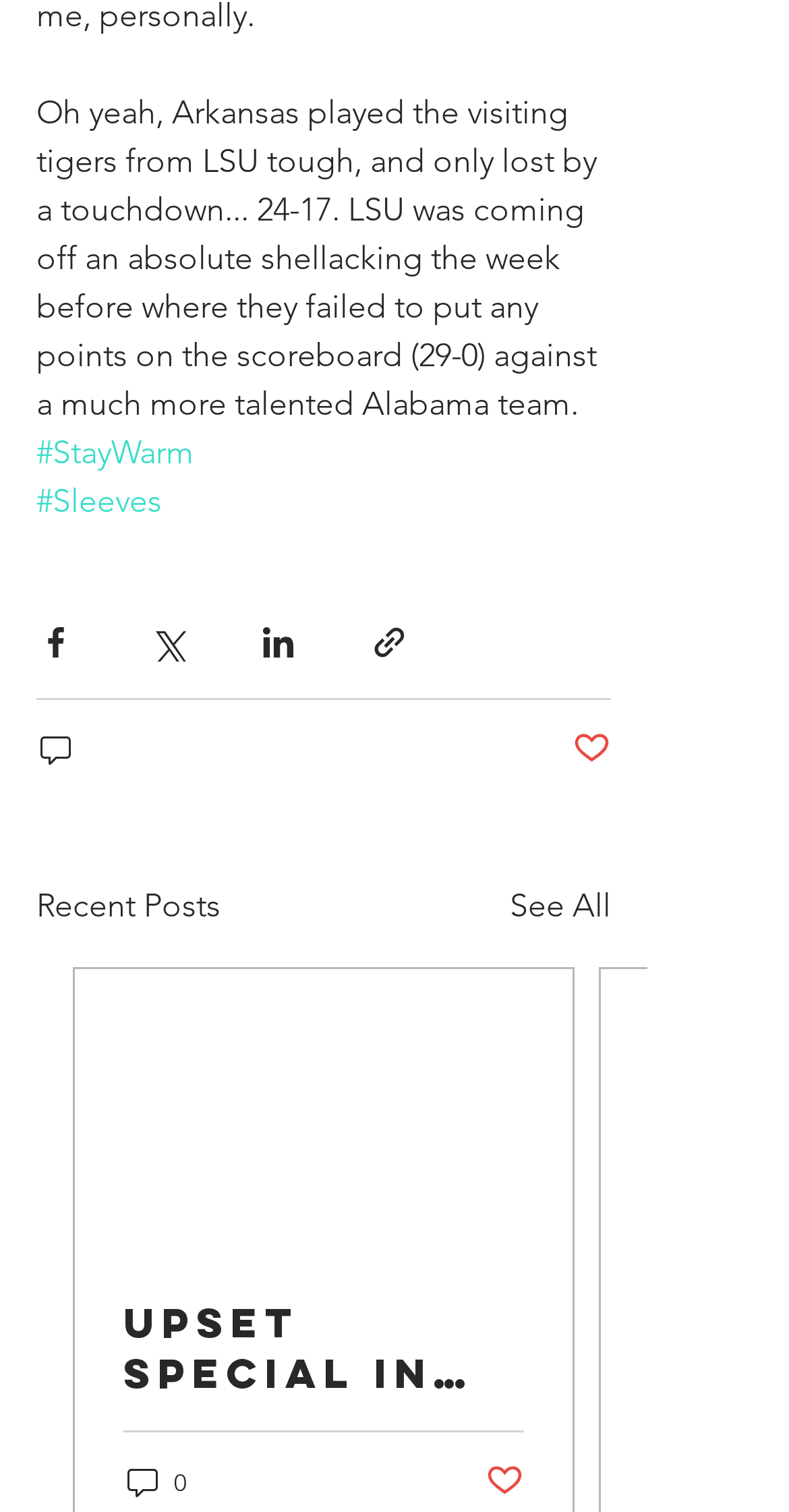How many comments are there on the first post?
Carefully analyze the image and provide a detailed answer to the question.

I looked at the text below the first post, which says '0 comments'. Therefore, there are 0 comments on the first post.